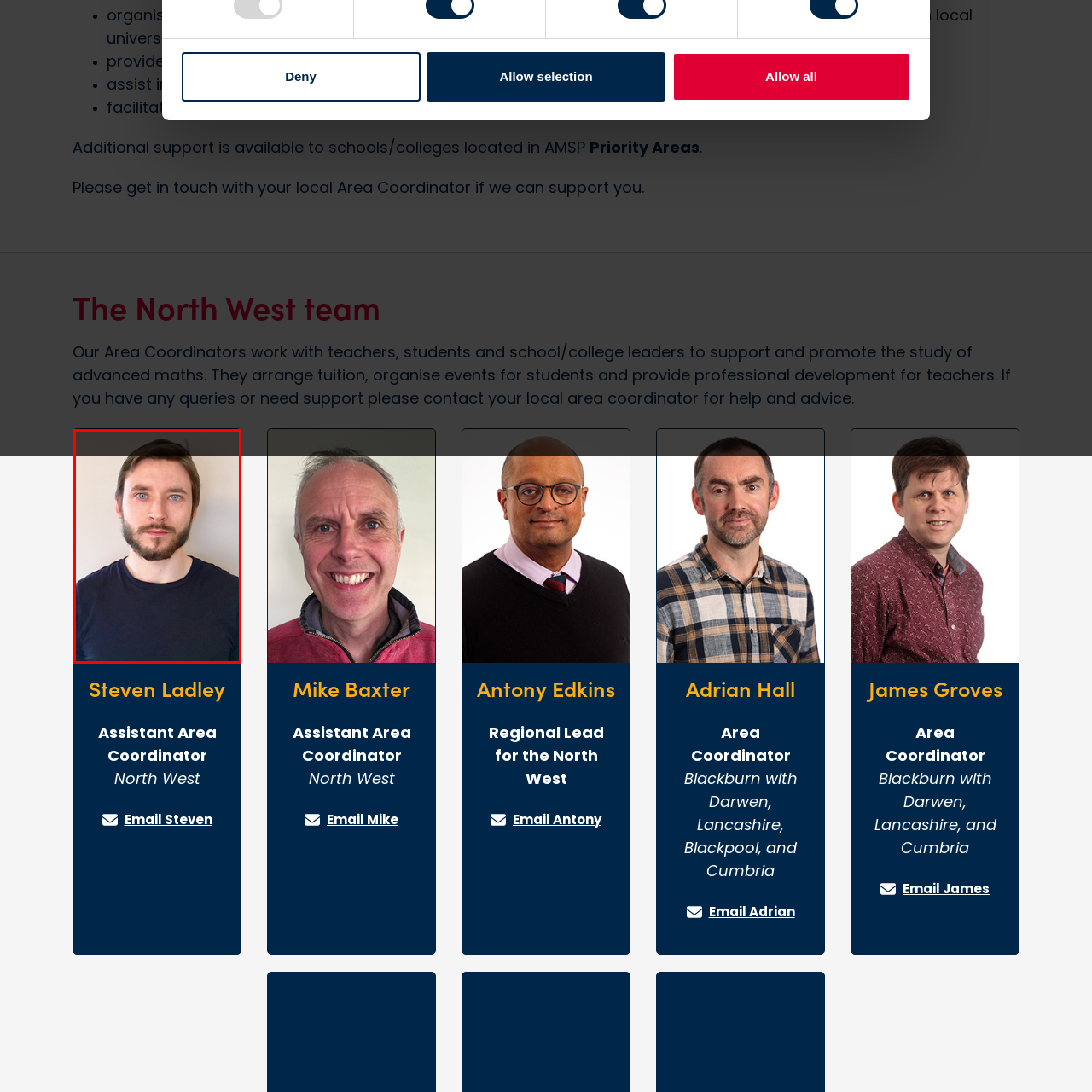What is the focus of Steven Ladley's work?
Inspect the image inside the red bounding box and answer the question with as much detail as you can.

The context suggests that Steven Ladley's work focuses on supporting the study of advanced mathematics, which implies that he is involved in organizing events and providing professional development opportunities for educators in this specific area of mathematics.